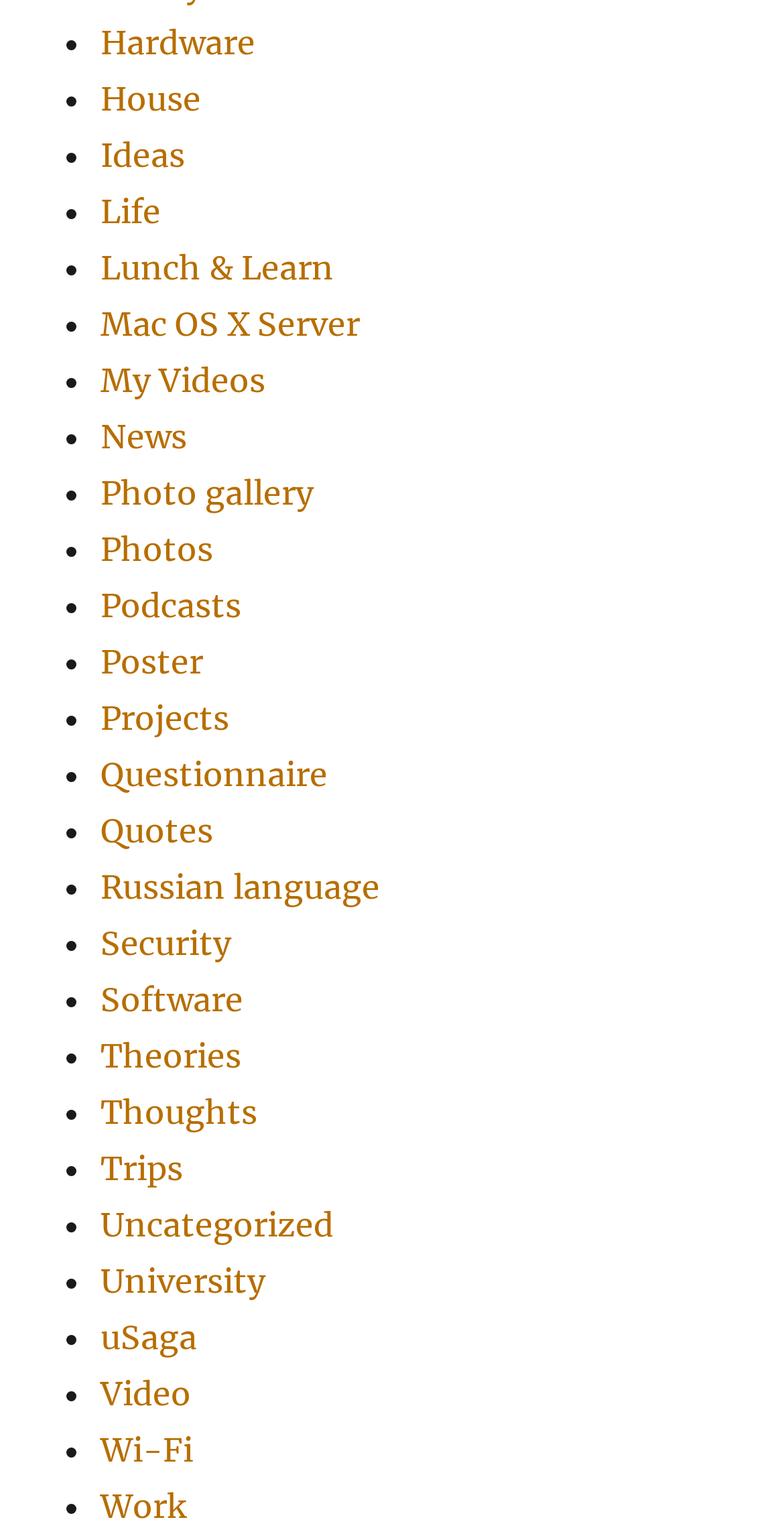Provide a short answer to the following question with just one word or phrase: What is the purpose of the list markers on the webpage?

To separate links